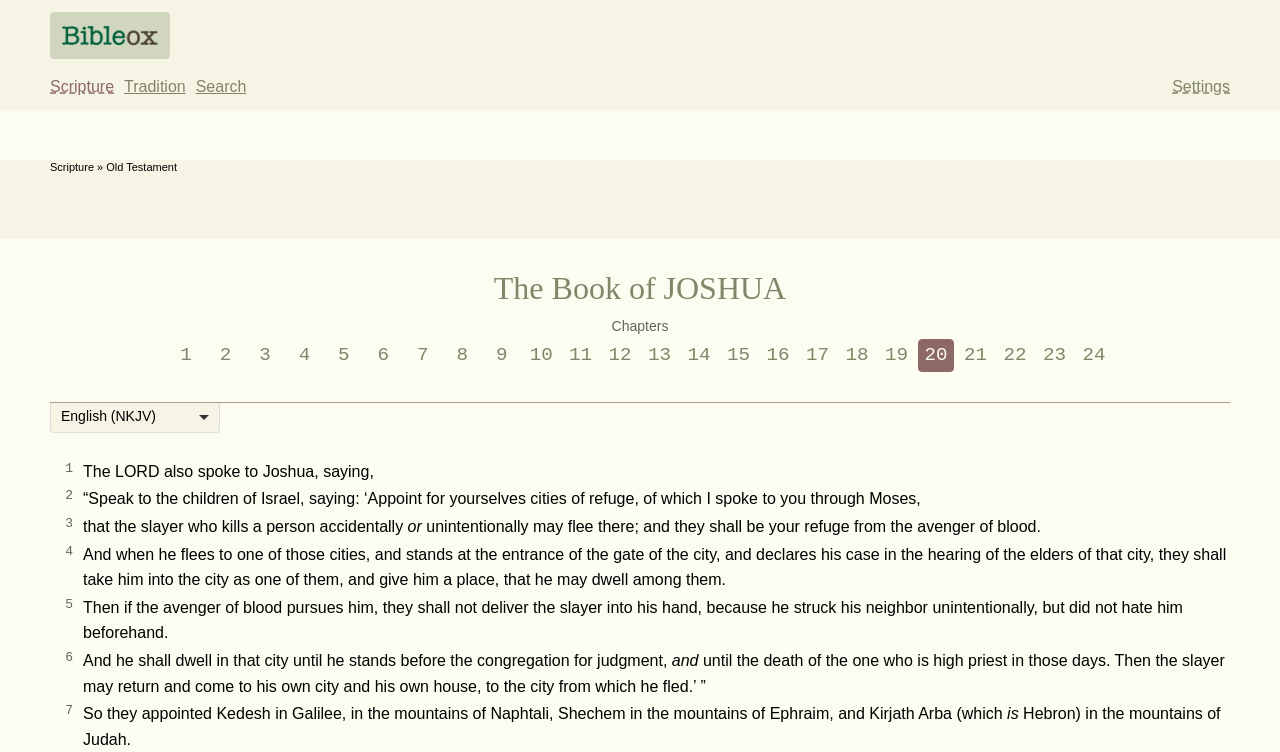Identify the text that serves as the heading for the webpage and generate it.

The Book of JOSHUA